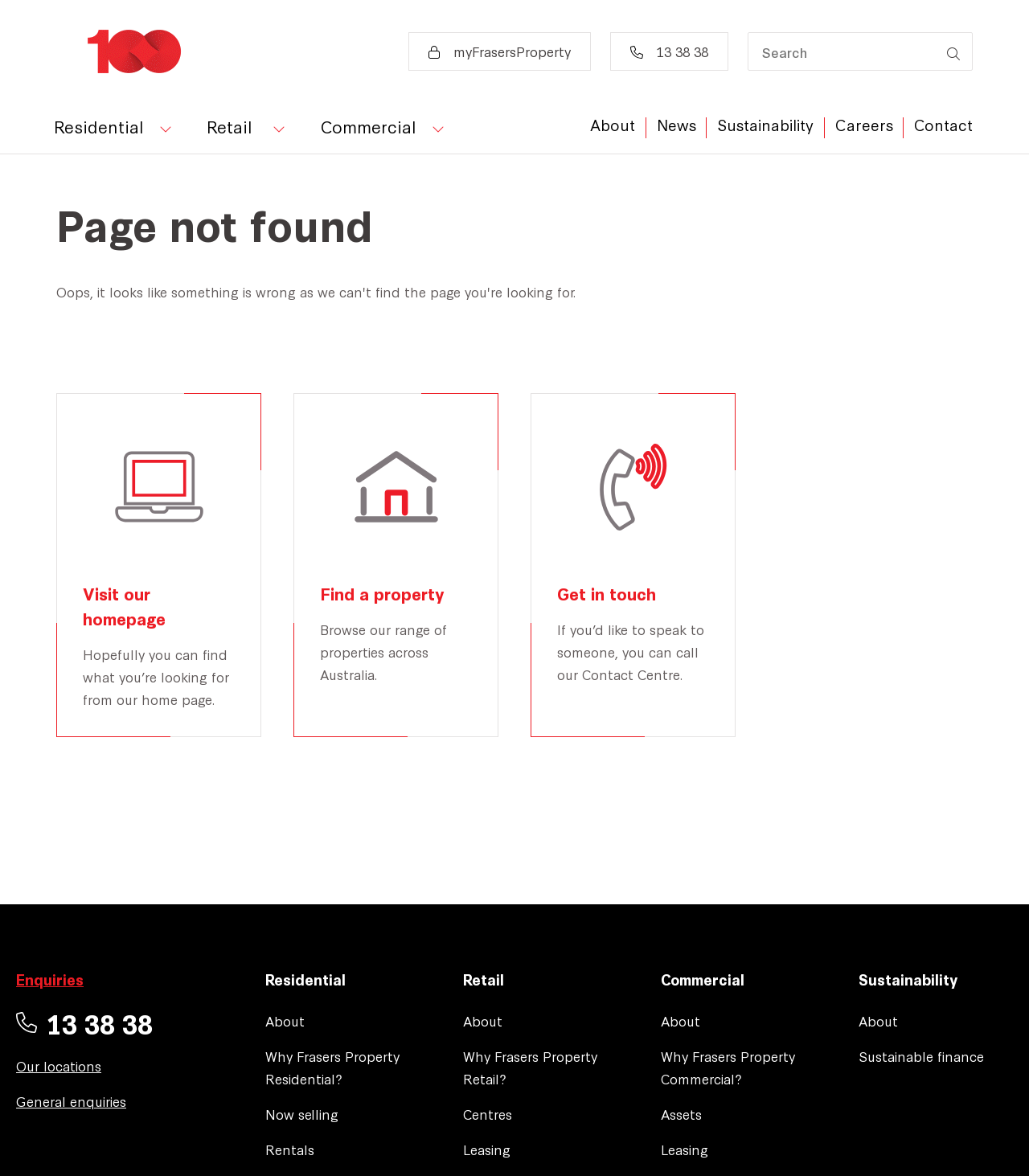Please provide the main heading of the webpage content.

Page not found